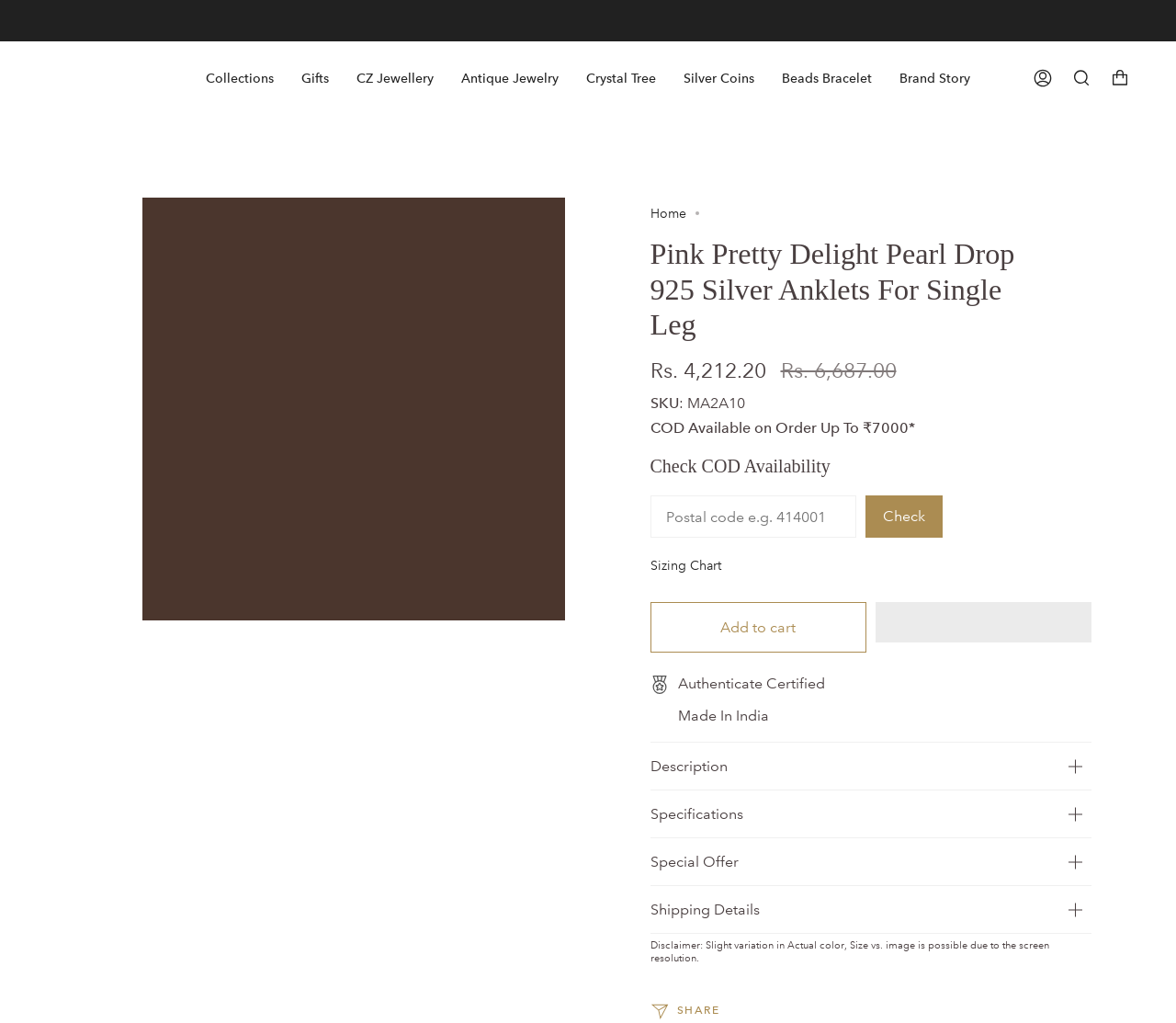Identify the bounding box coordinates of the clickable section necessary to follow the following instruction: "Click on the 'Collections' link". The coordinates should be presented as four float numbers from 0 to 1, i.e., [left, top, right, bottom].

[0.163, 0.04, 0.245, 0.113]